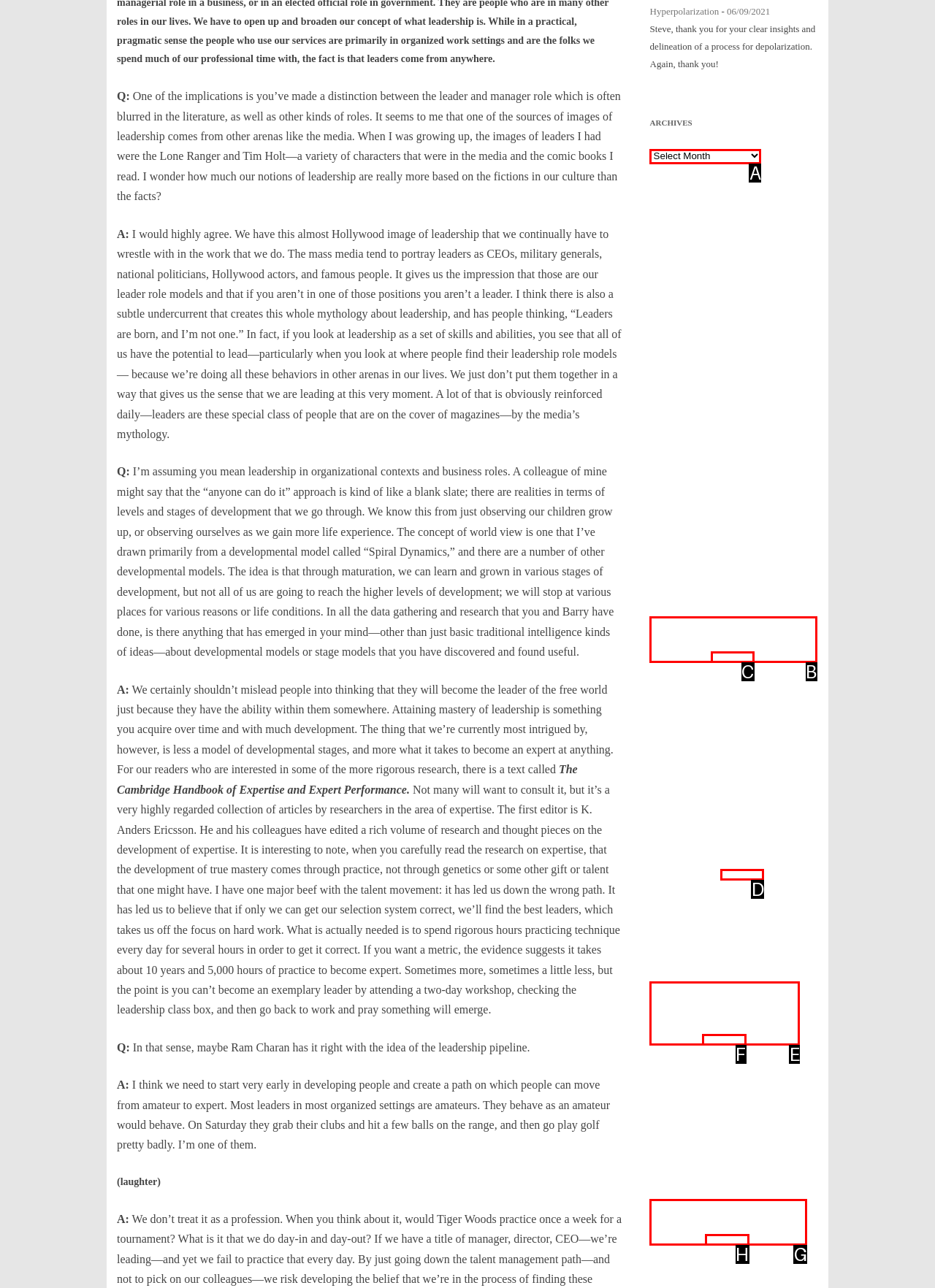Tell me the letter of the UI element I should click to accomplish the task: Select an option from the combobox 'Archives' based on the choices provided in the screenshot.

A